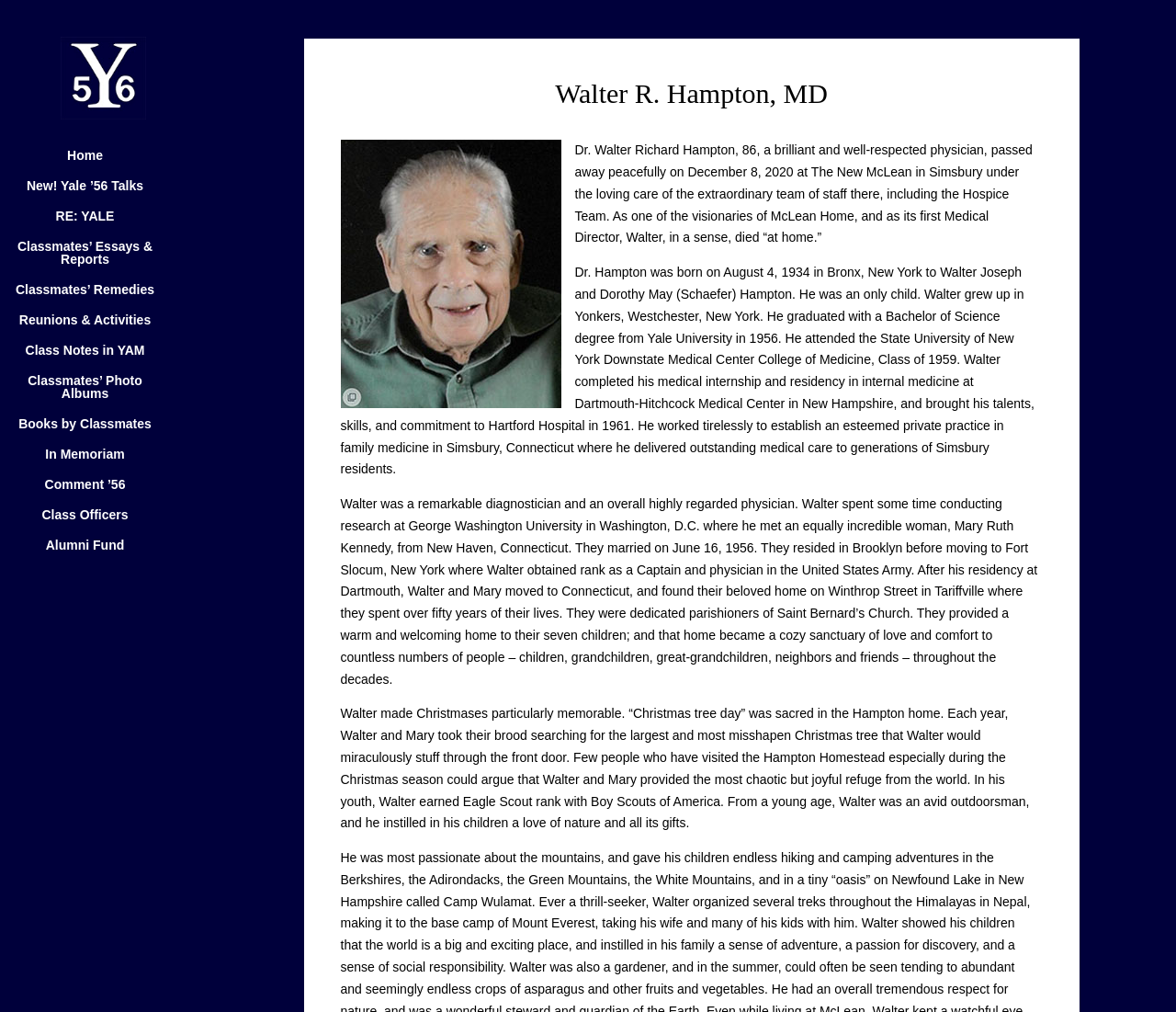Mark the bounding box of the element that matches the following description: "New! Yale ’56 Talks".

[0.008, 0.177, 0.168, 0.207]